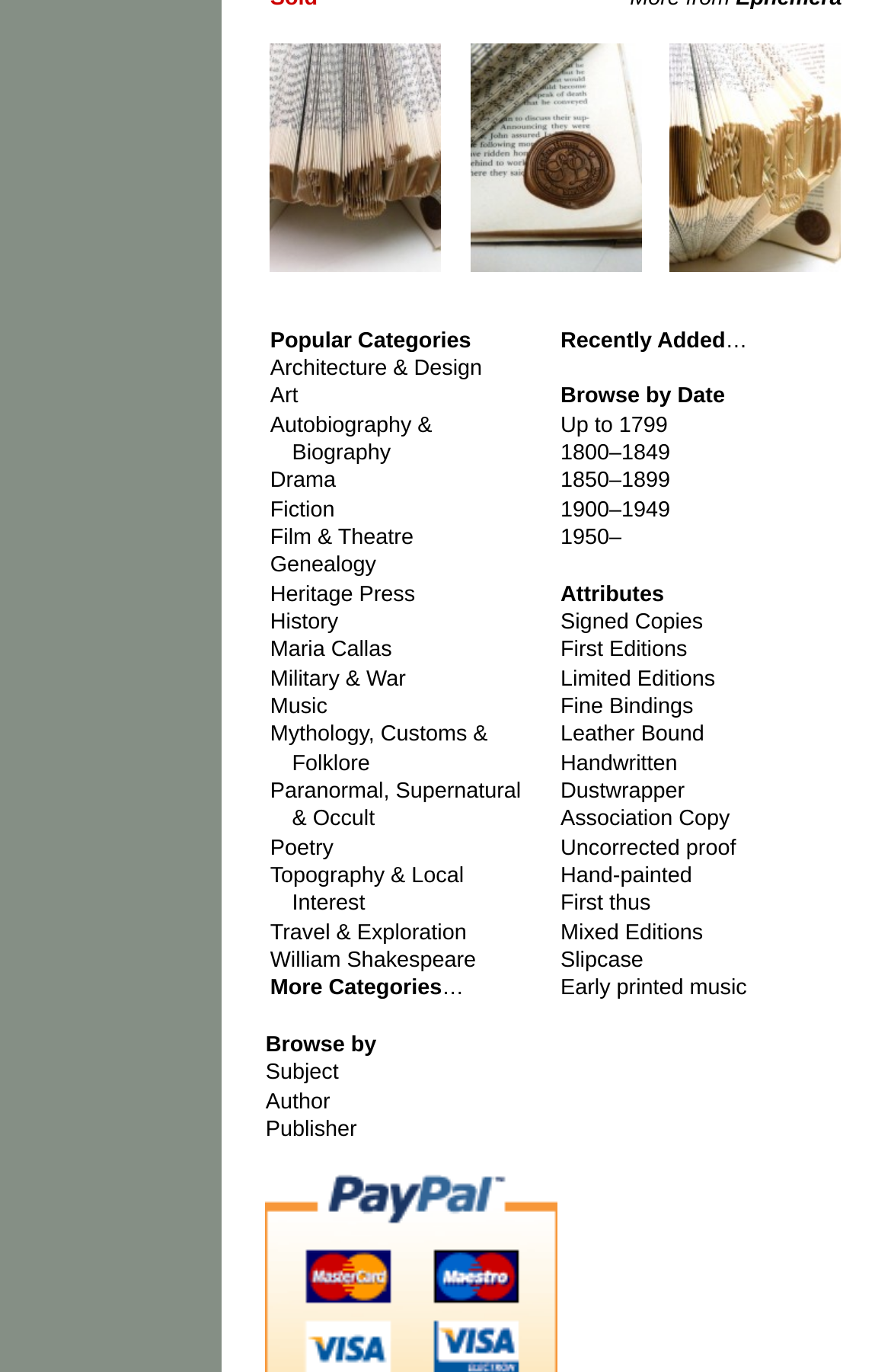Give a short answer to this question using one word or a phrase:
What is the first category listed?

Architecture & Design